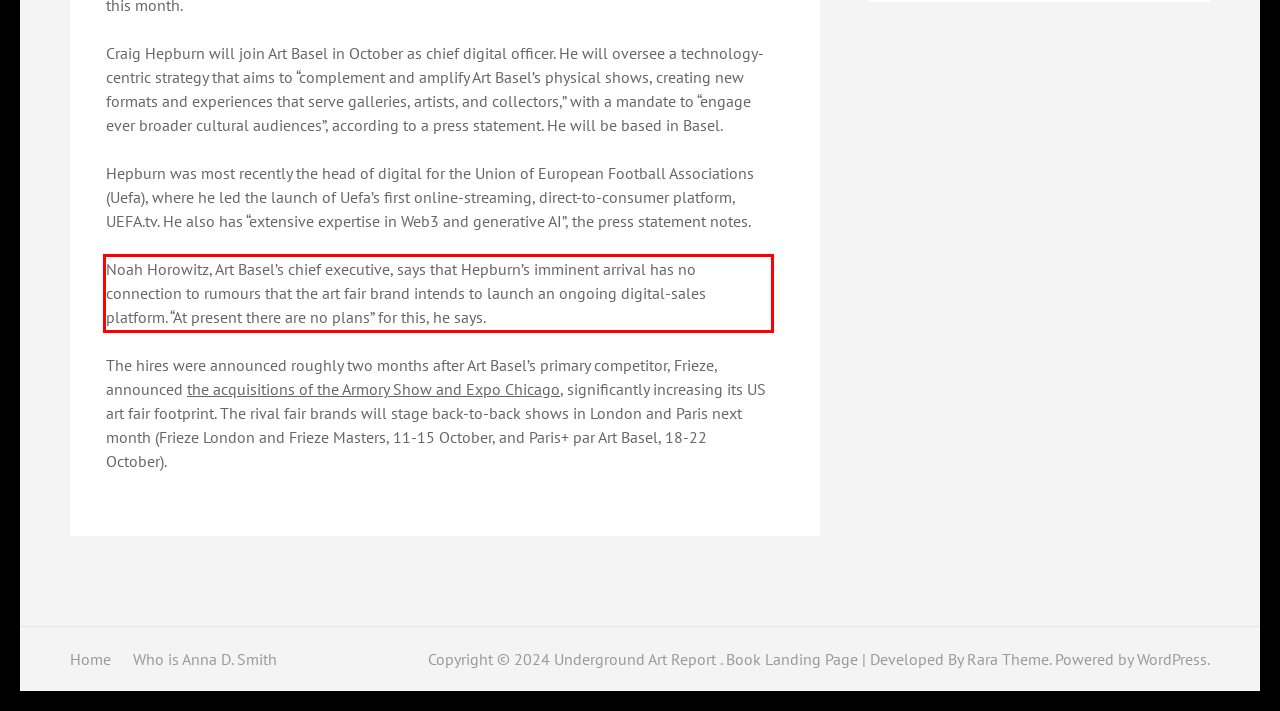Please identify and extract the text from the UI element that is surrounded by a red bounding box in the provided webpage screenshot.

Noah Horowitz, Art Basel’s chief executive, says that Hepburn’s imminent arrival has no connection to rumours that the art fair brand intends to launch an ongoing digital-sales platform. “At present there are no plans” for this, he says.